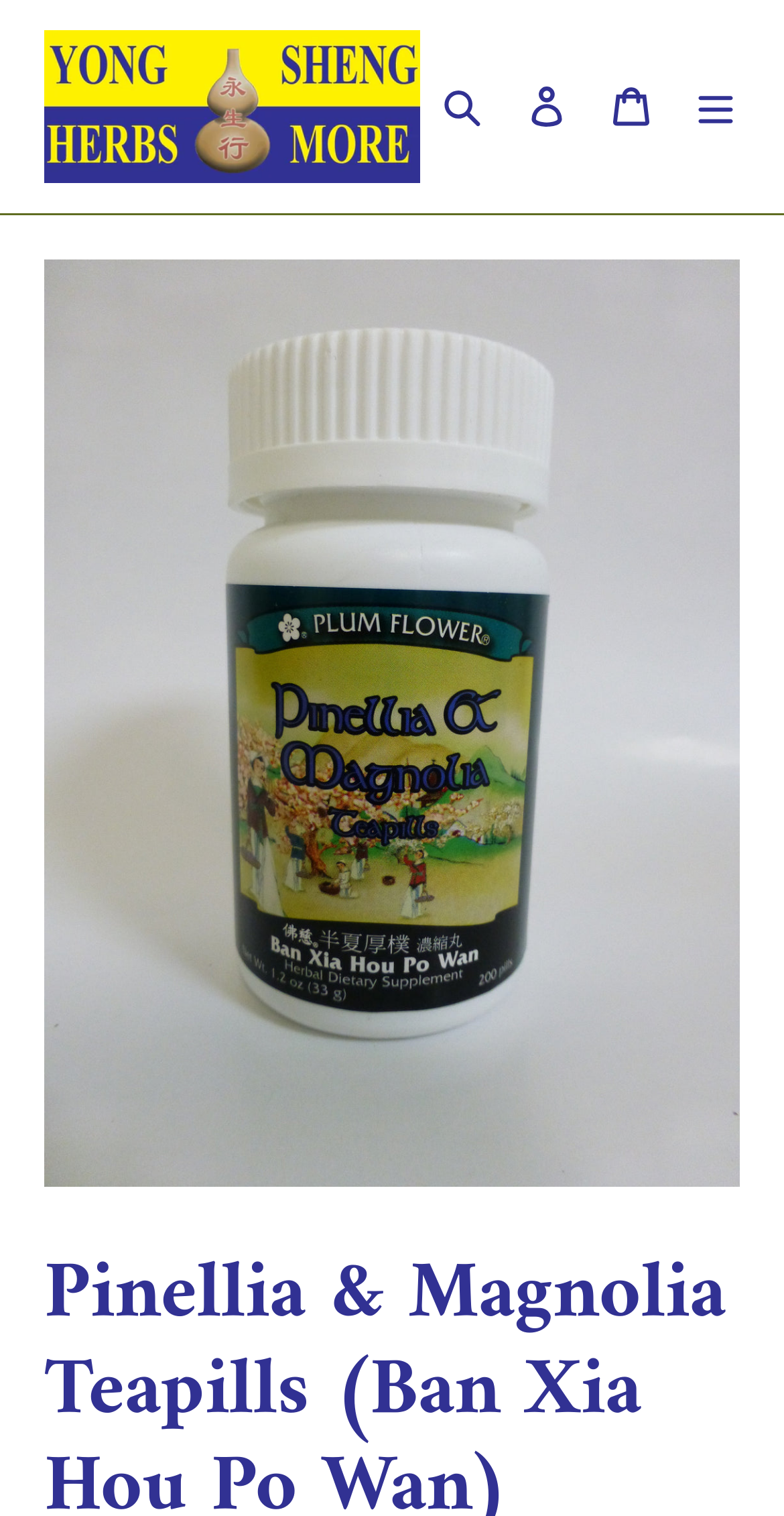Please predict the bounding box coordinates (top-left x, top-left y, bottom-right x, bottom-right y) for the UI element in the screenshot that fits the description: Search

[0.536, 0.037, 0.644, 0.103]